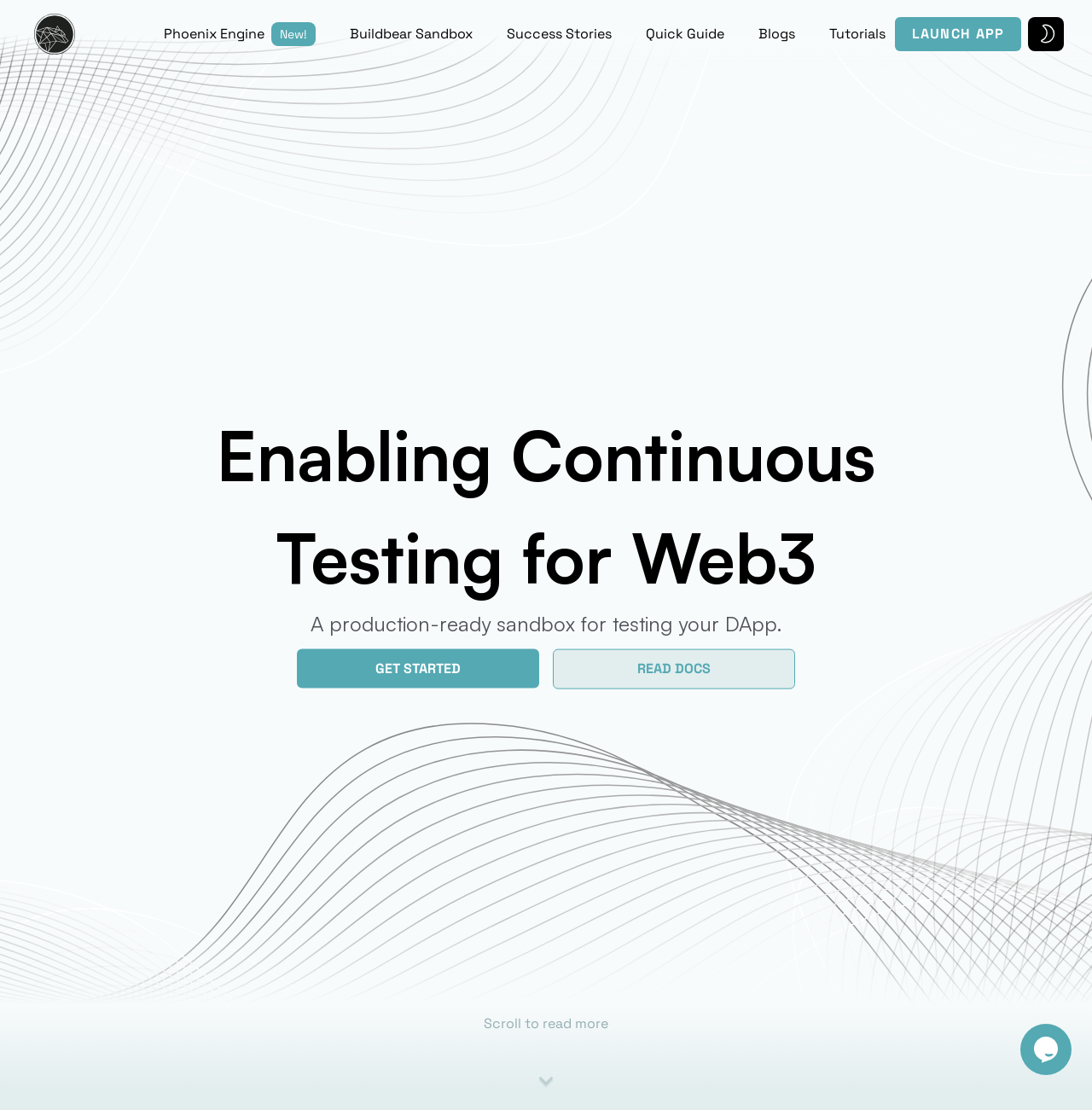Find the bounding box of the UI element described as follows: "Tutorials".

[0.759, 0.022, 0.811, 0.04]